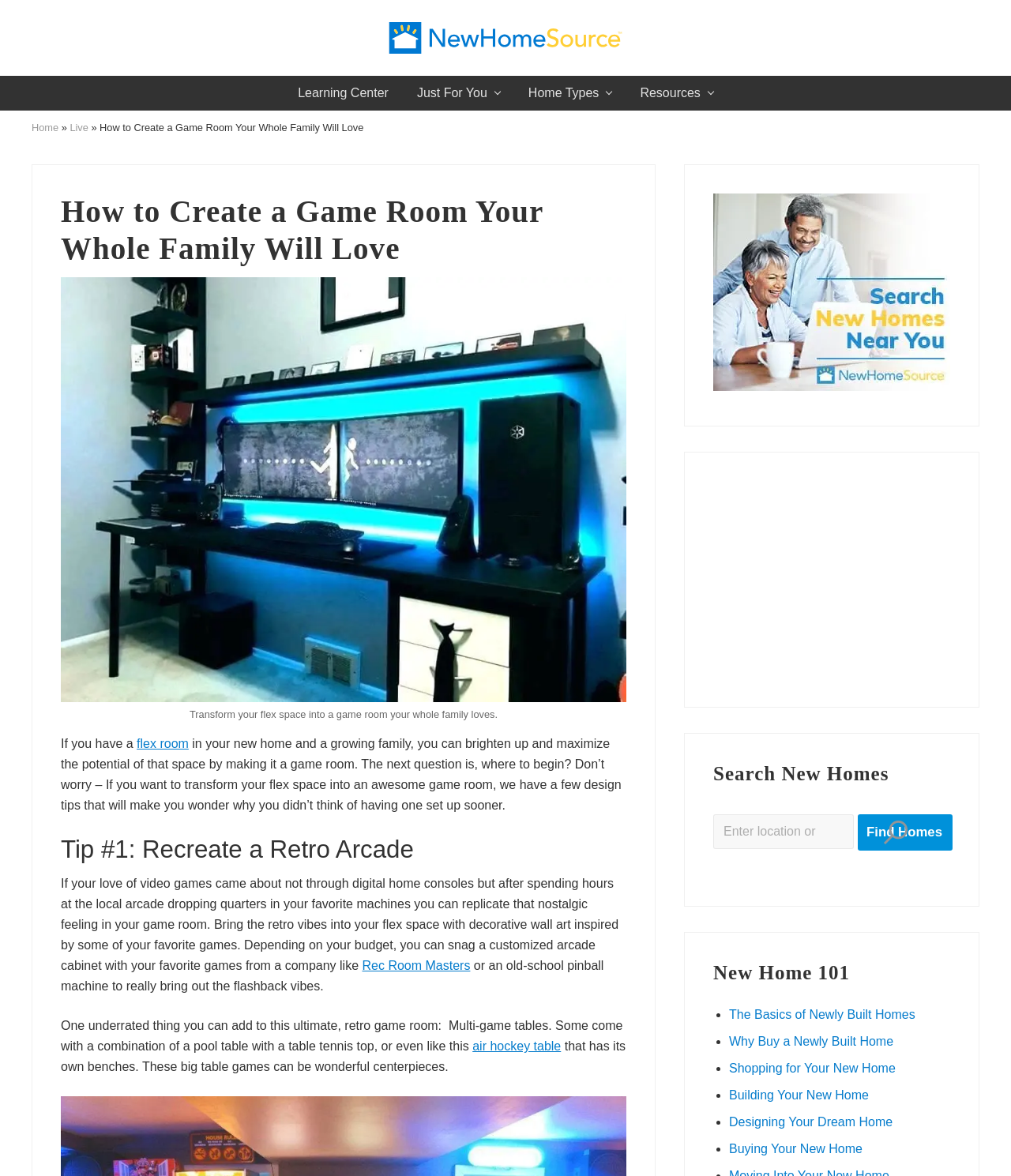Can you identify the bounding box coordinates of the clickable region needed to carry out this instruction: 'Click on the 'NewHomeSource' link'? The coordinates should be four float numbers within the range of 0 to 1, stated as [left, top, right, bottom].

[0.383, 0.019, 0.617, 0.045]